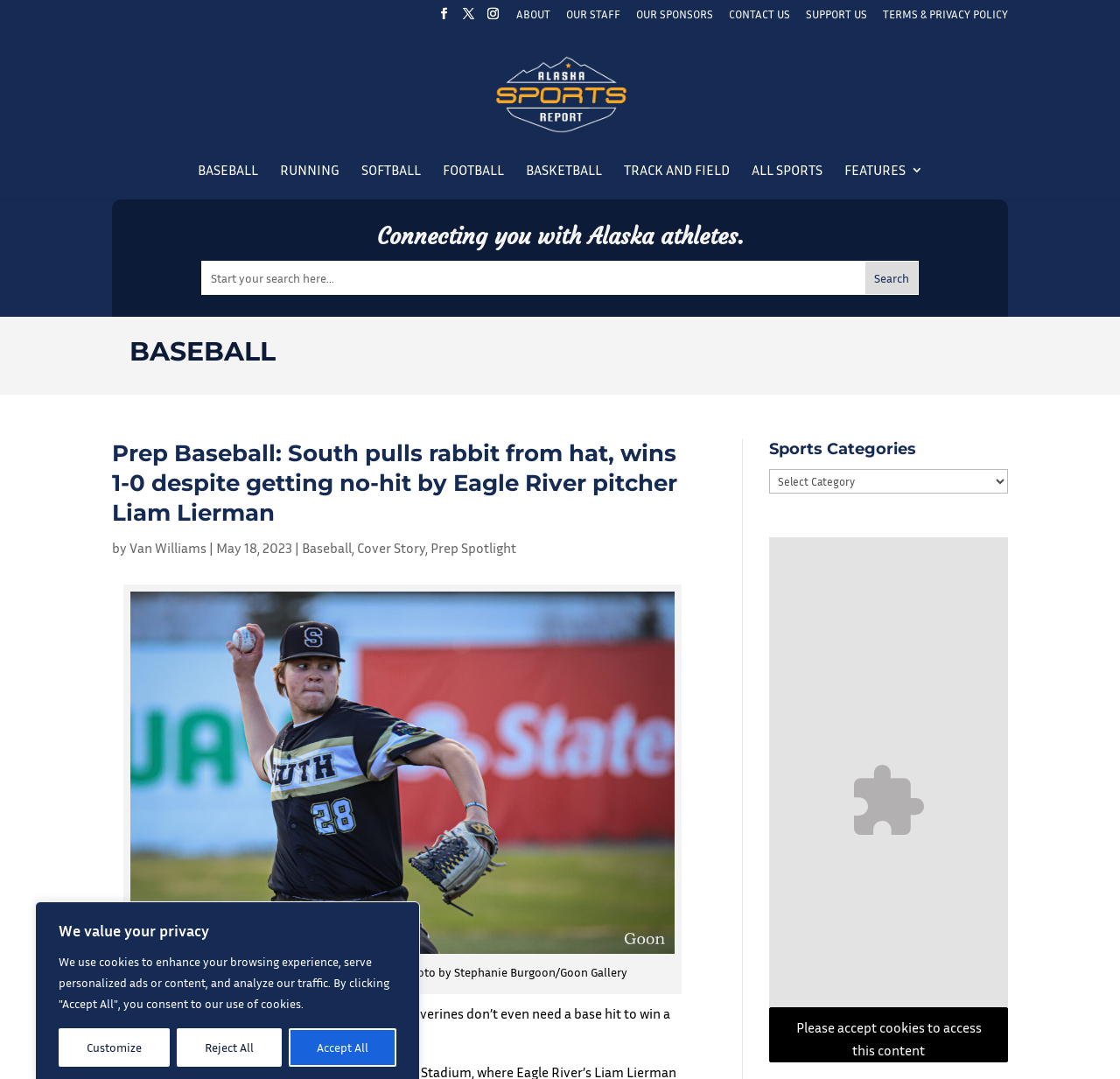Find the bounding box coordinates of the element's region that should be clicked in order to follow the given instruction: "Read about baseball news". The coordinates should consist of four float numbers between 0 and 1, i.e., [left, top, right, bottom].

[0.116, 0.31, 0.884, 0.35]